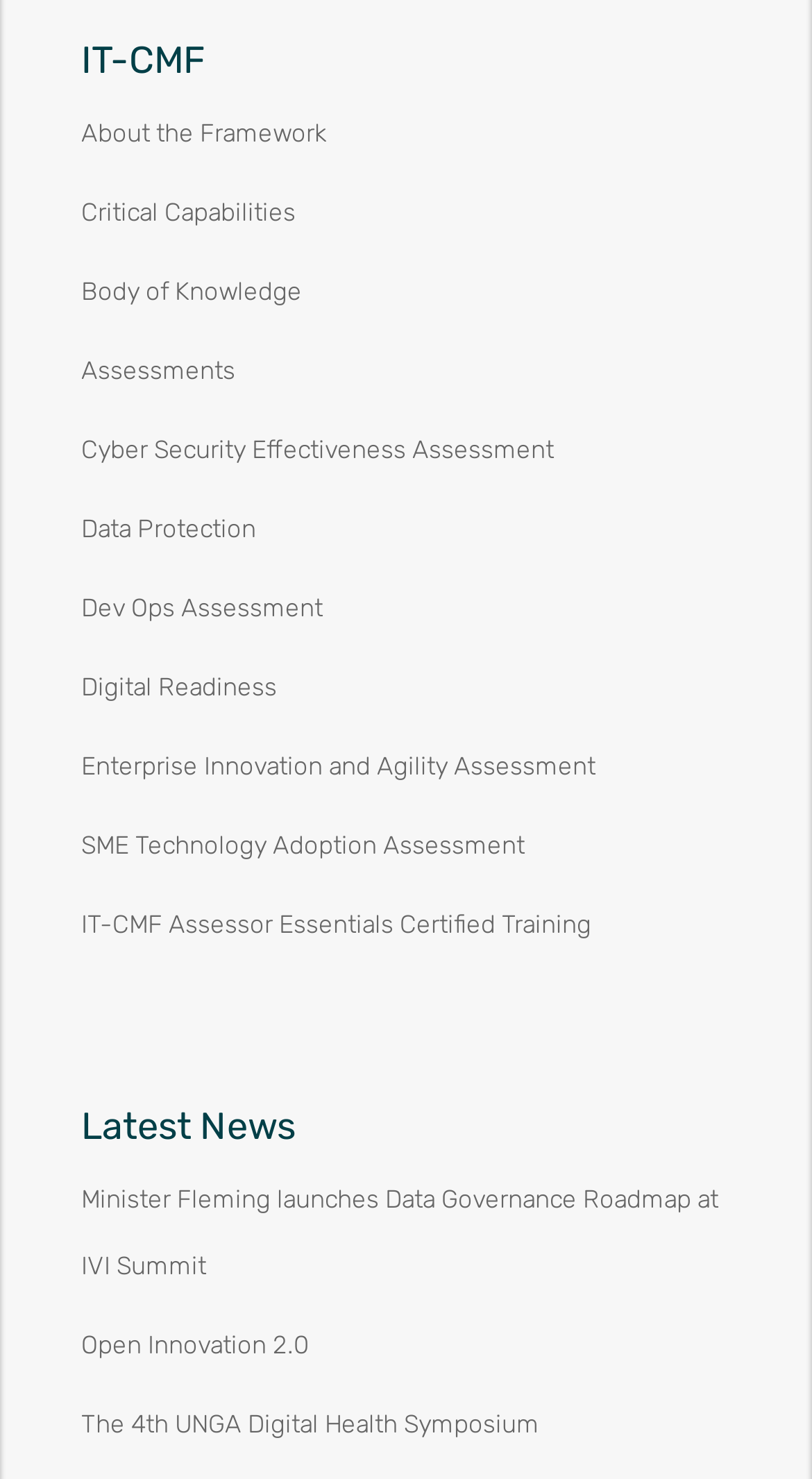Observe the image and answer the following question in detail: What is the title of the latest news section?

The title of the latest news section can be found in the heading element below the framework links, which reads 'Latest News'.